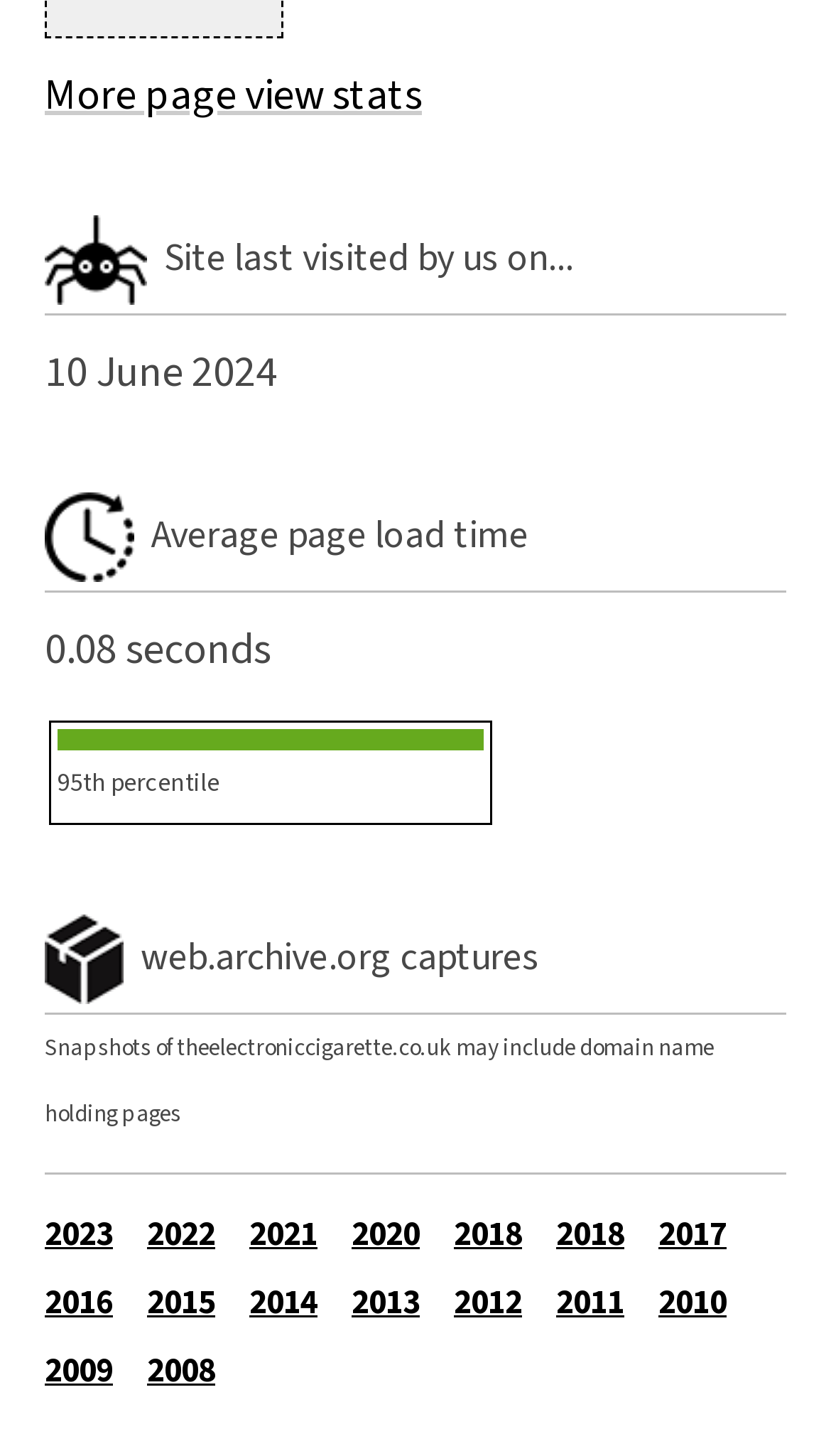Please identify the bounding box coordinates of the clickable element to fulfill the following instruction: "View more page view stats". The coordinates should be four float numbers between 0 and 1, i.e., [left, top, right, bottom].

[0.054, 0.045, 0.508, 0.086]